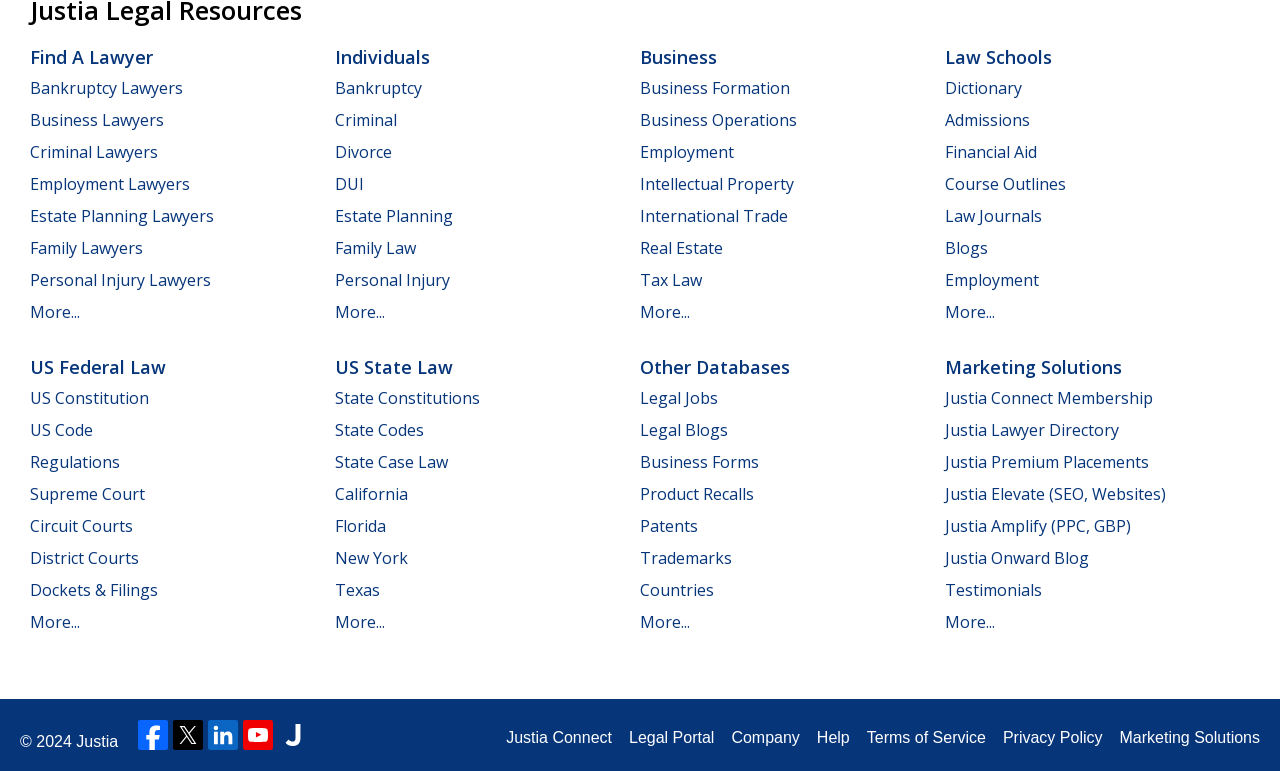How many links are there under 'Business'?
Refer to the screenshot and respond with a concise word or phrase.

9